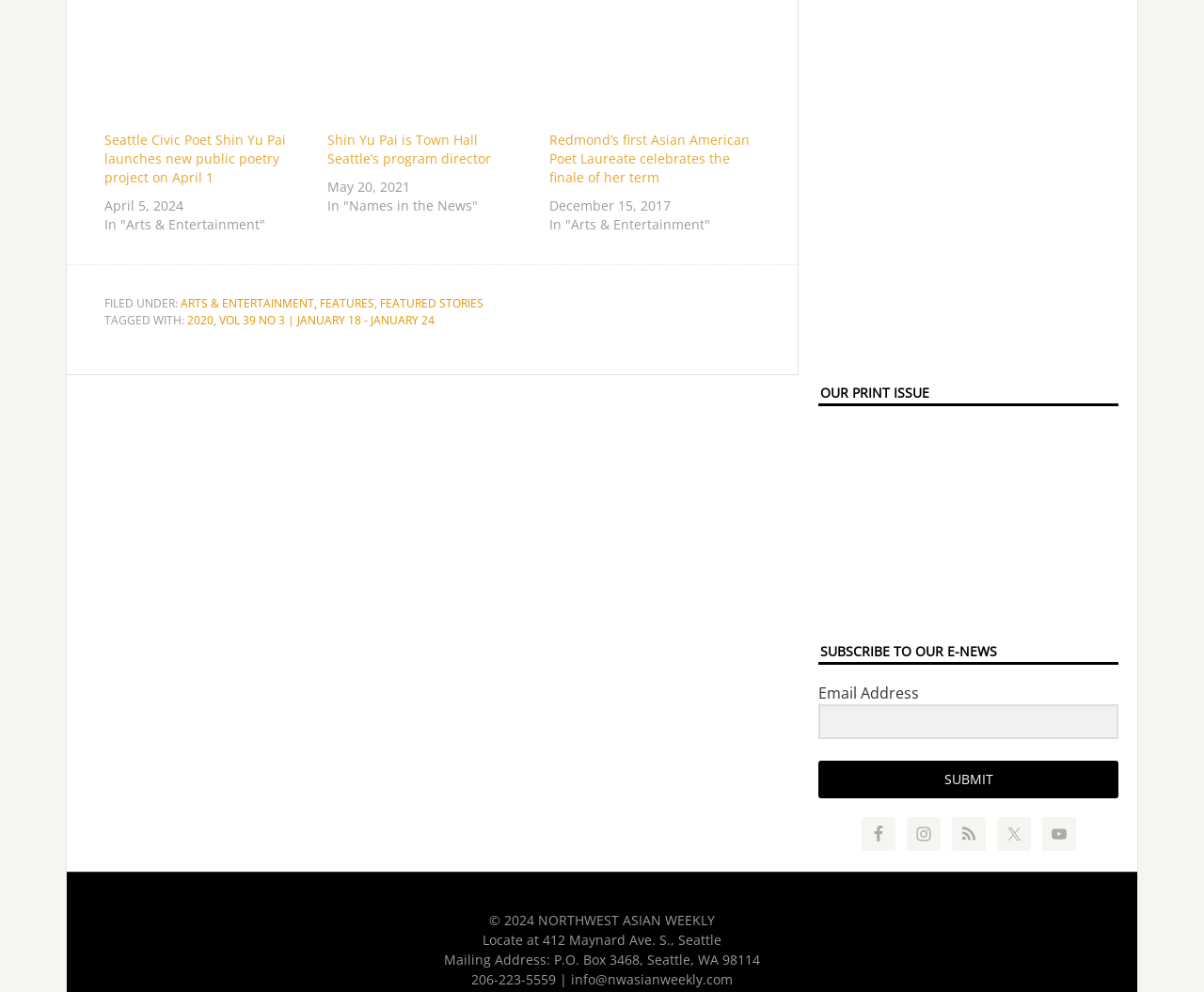Identify the bounding box coordinates for the element you need to click to achieve the following task: "Subscribe to the e-news by entering your email address". The coordinates must be four float values ranging from 0 to 1, formatted as [left, top, right, bottom].

[0.68, 0.71, 0.929, 0.745]